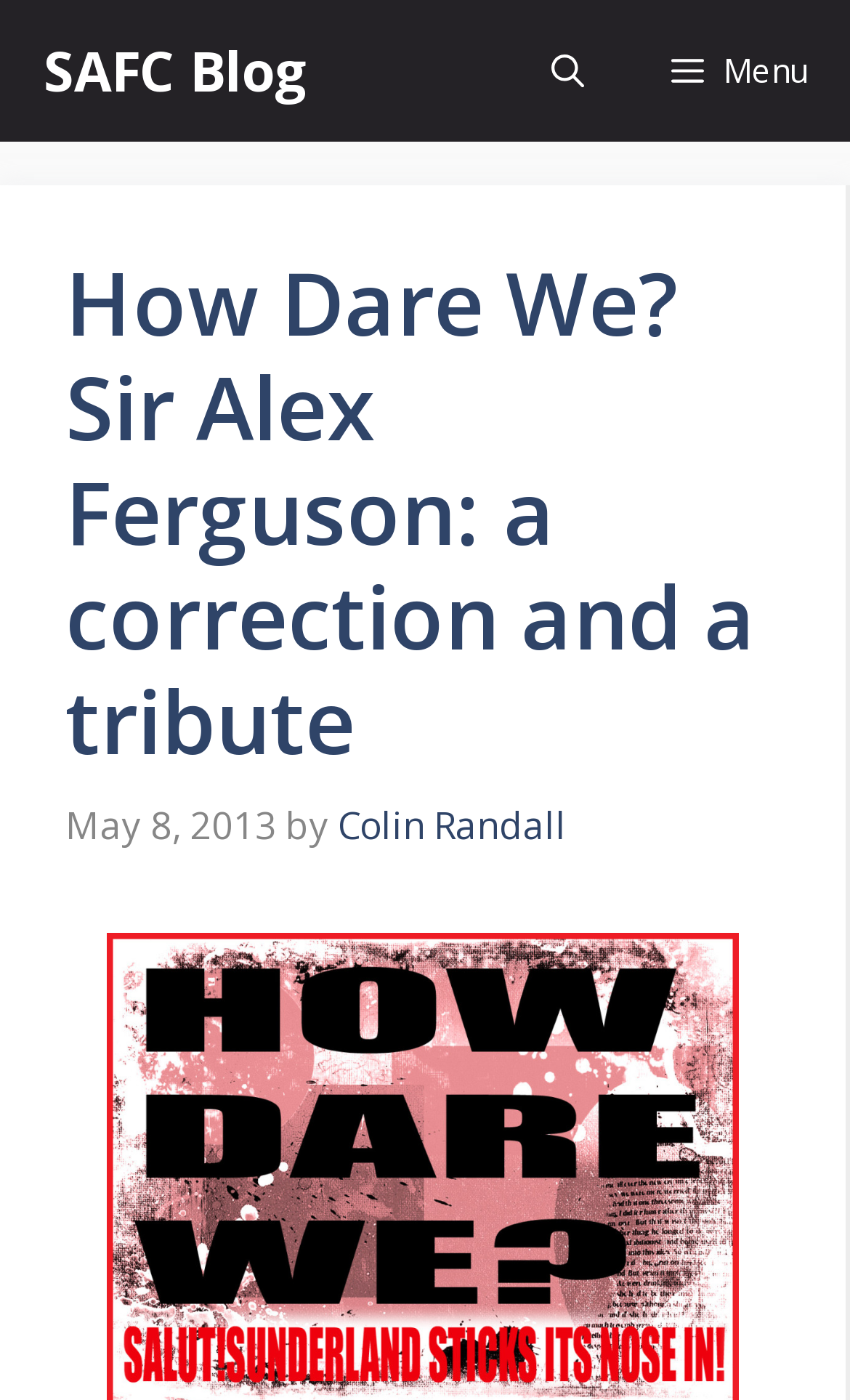Provide a short, one-word or phrase answer to the question below:
What is the name of the blog?

SAFC Blog